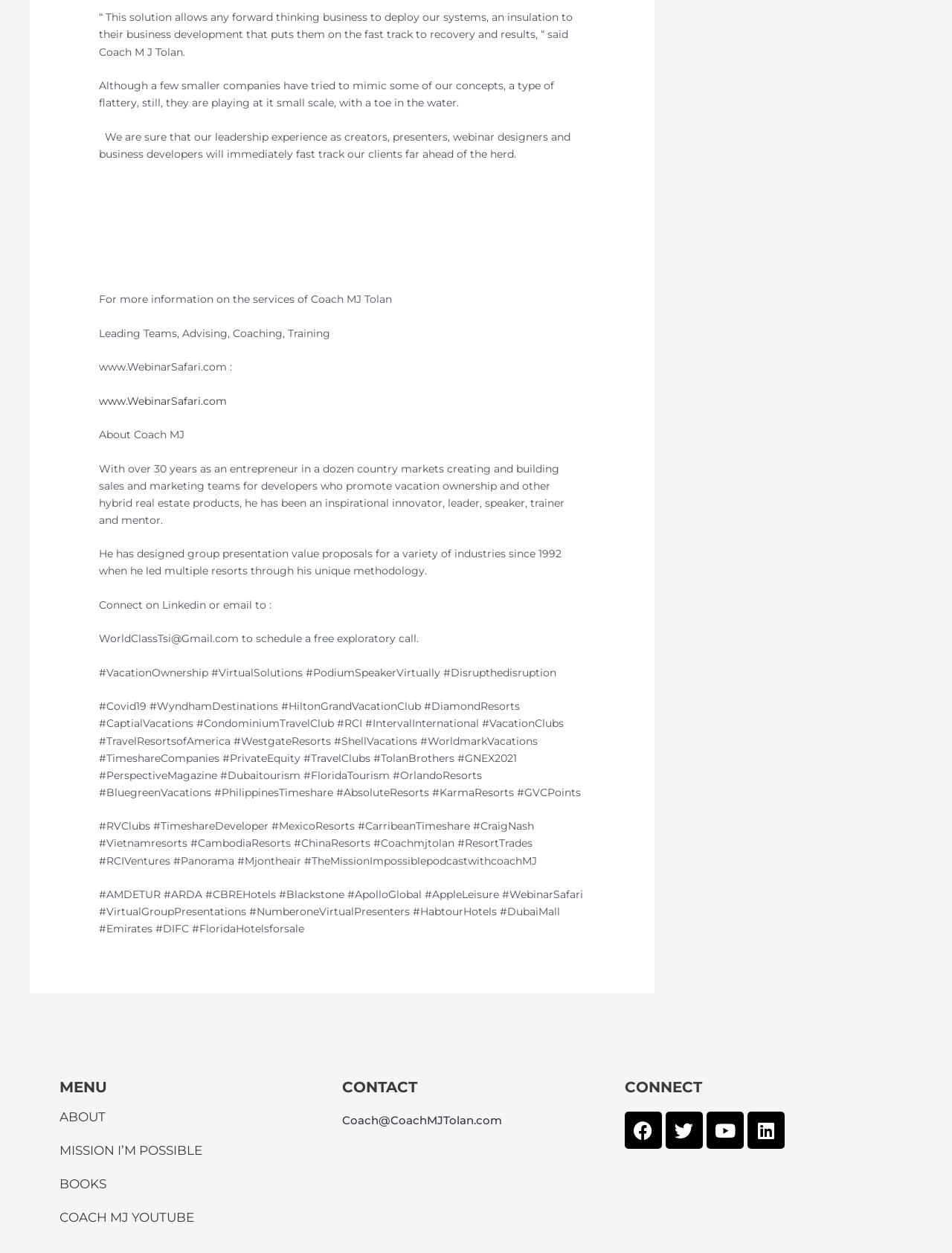Can you provide the bounding box coordinates for the element that should be clicked to implement the instruction: "Click on the link to learn more about Coach MJ Tolan"?

[0.104, 0.233, 0.412, 0.244]